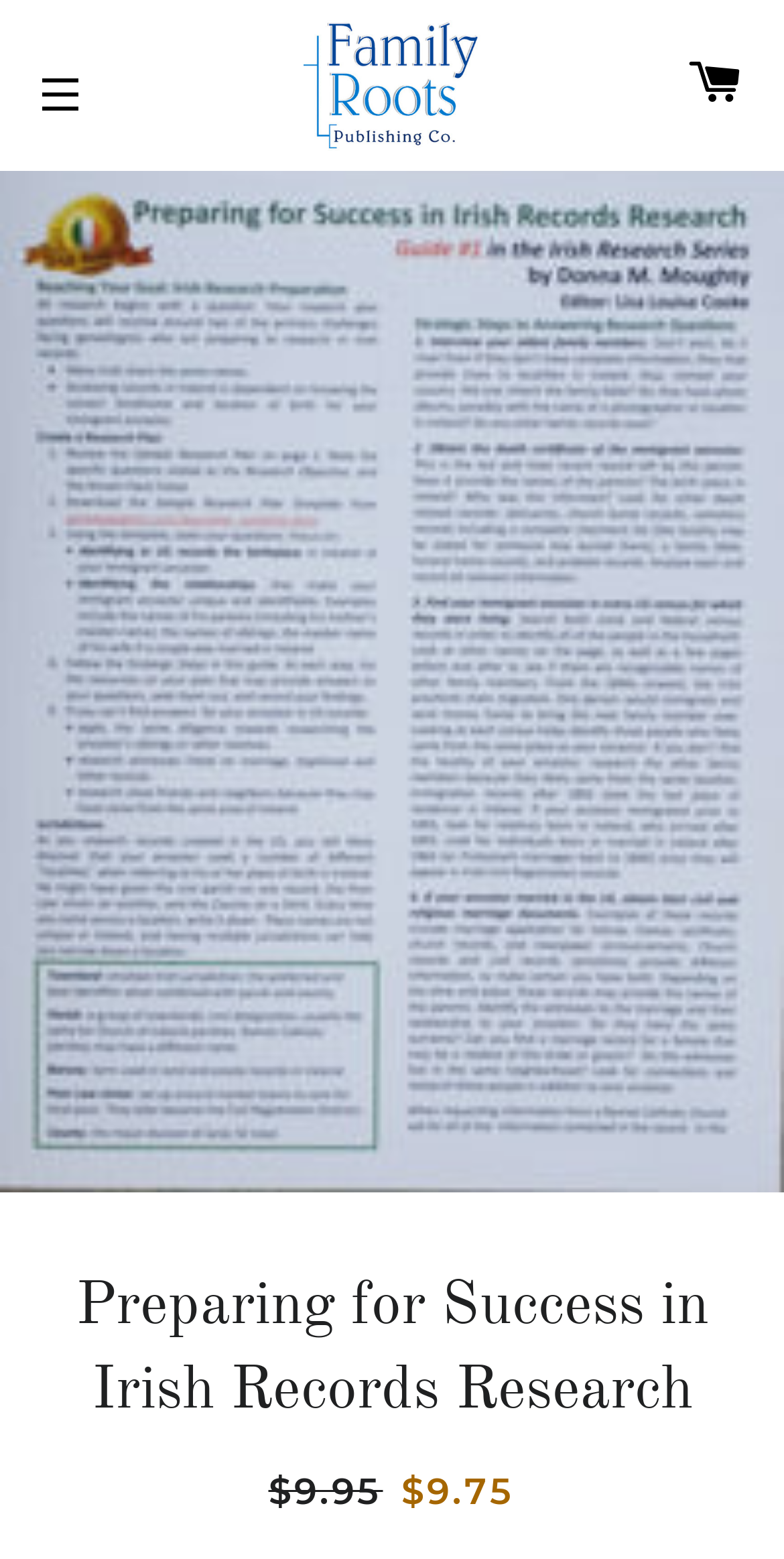Provide a thorough description of the webpage's content and layout.

The webpage is about a product, "Preparing for Success in Irish Records Research", which is a guide in the Irish Research Series. At the top left corner, there is a button for site navigation. Next to it, there is a link to "Family Roots Publishing" with an accompanying image of the company's logo. On the top right corner, there is a link to the shopping cart.

Below the top navigation bar, there is a large image of the product, taking up most of the page. The image is centered and spans the entire width of the page.

At the bottom of the page, there is a heading that repeats the product title. Below the heading, there are two sections of text, one showing the regular price of $9.95 and the other showing the sale price of $9.75. The regular price and sale price sections are positioned side by side, with the regular price on the left and the sale price on the right.